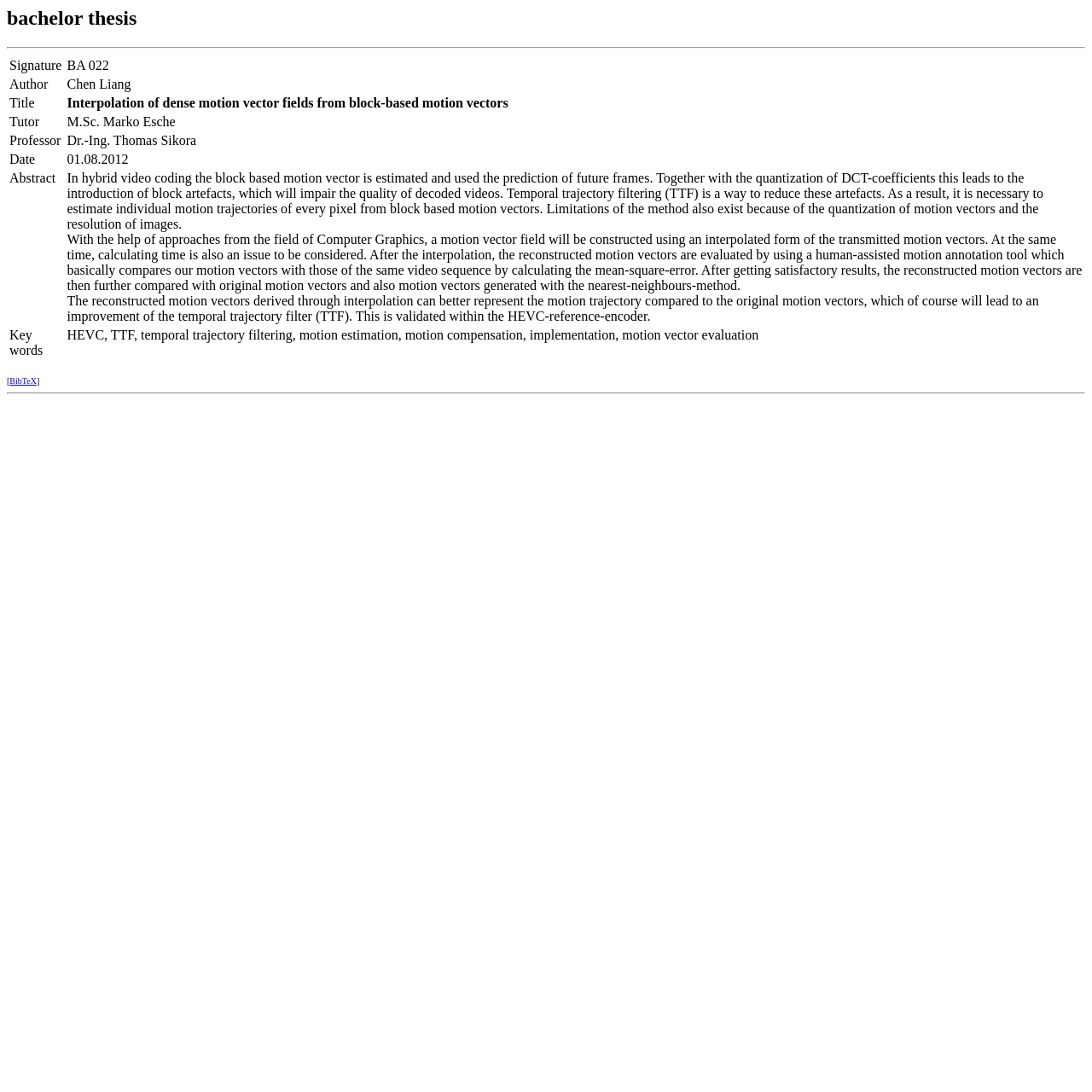Who is the professor of the bachelor thesis?
Based on the image, answer the question with as much detail as possible.

I found the professor's name by looking at the table layout, where the 'Professor' column has a corresponding value 'Dr.-Ing. Thomas Sikora'.